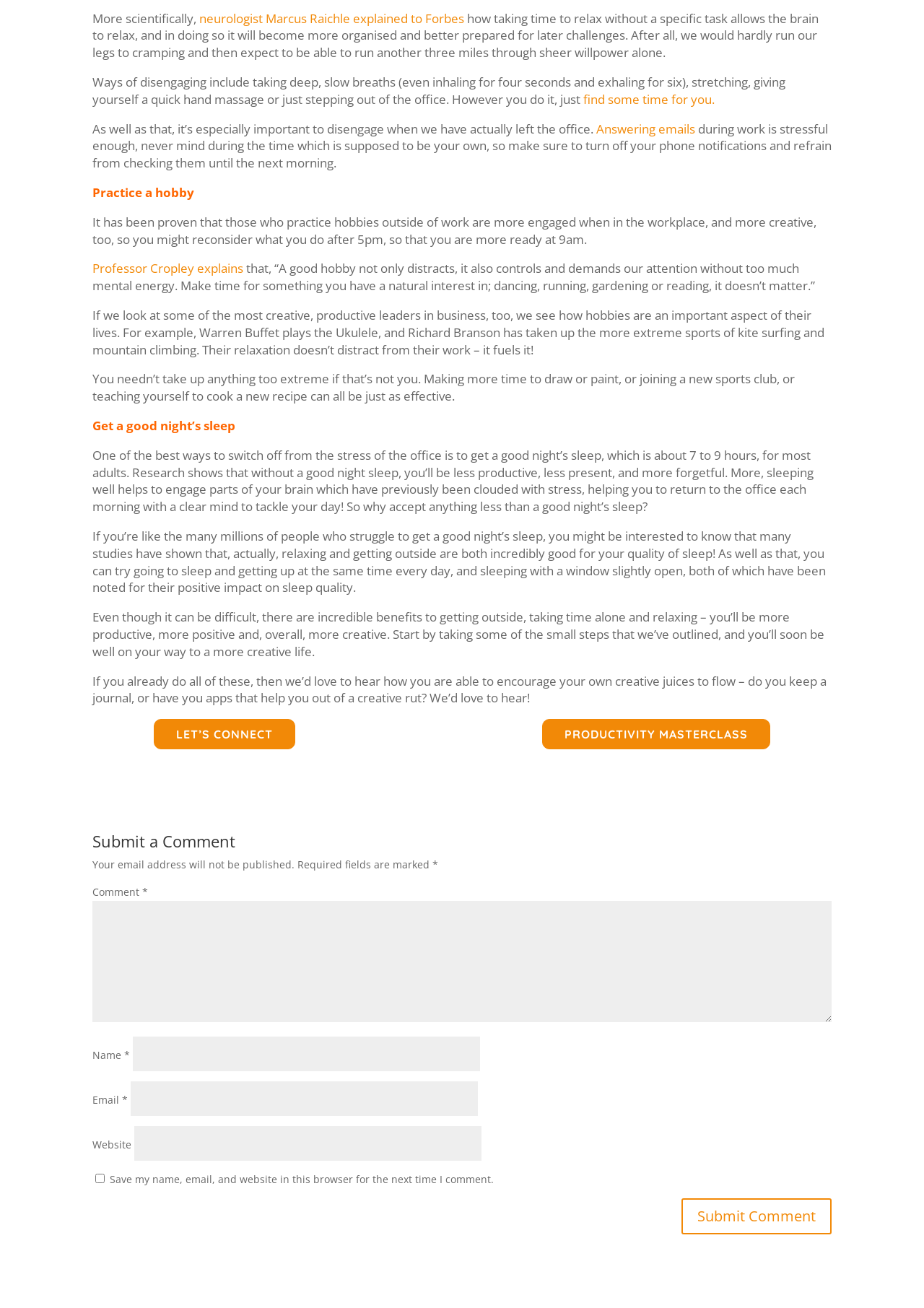With reference to the image, please provide a detailed answer to the following question: How many hours of sleep do most adults need?

The text states that one of the best ways to switch off from the stress of the office is to get a good night's sleep, which is about 7 to 9 hours for most adults. This is supported by research that shows that without a good night's sleep, you'll be less productive, less present, and more forgetful.